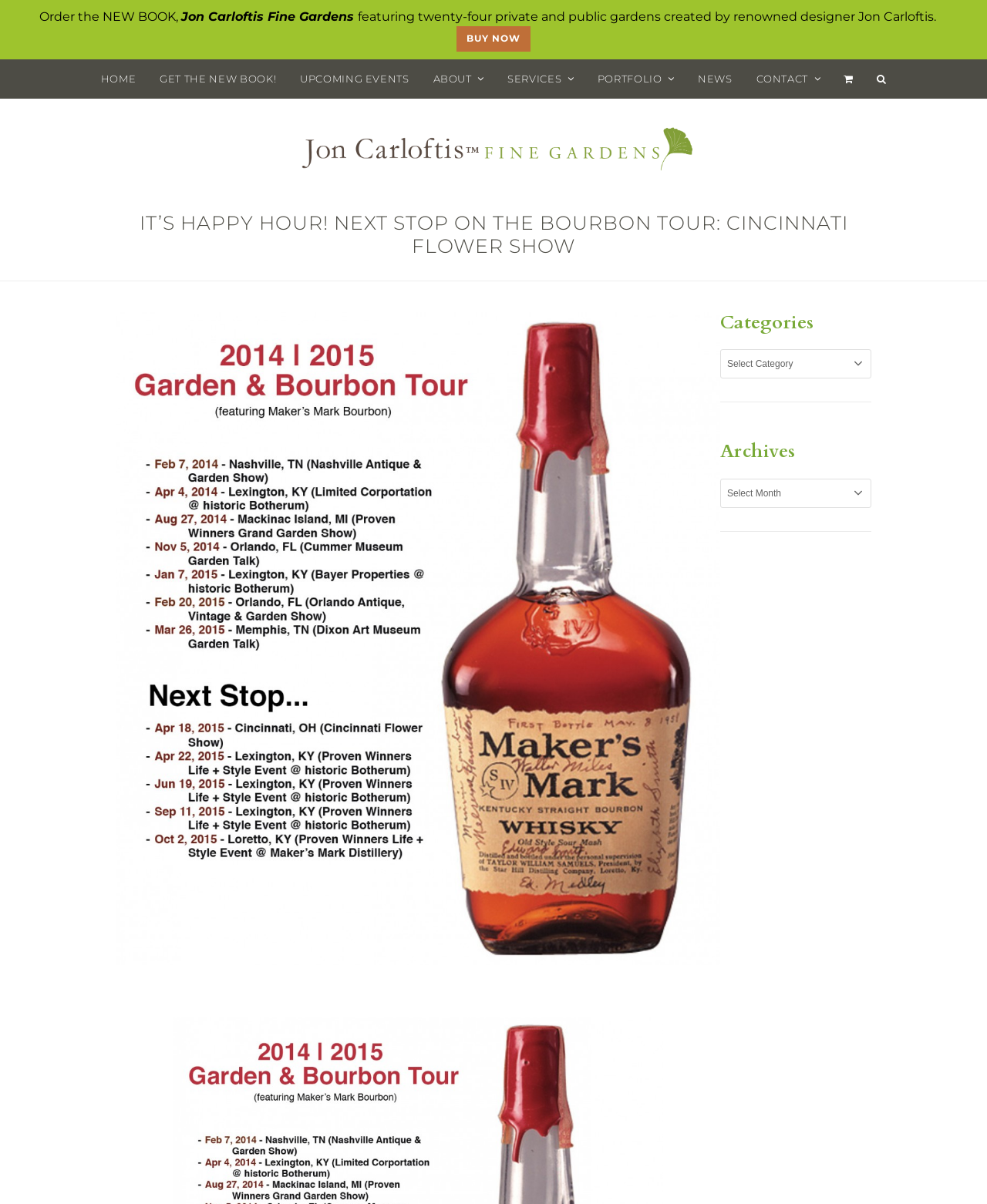What is the main heading displayed on the webpage? Please provide the text.

IT’S HAPPY HOUR! NEXT STOP ON THE BOURBON TOUR: CINCINNATI FLOWER SHOW